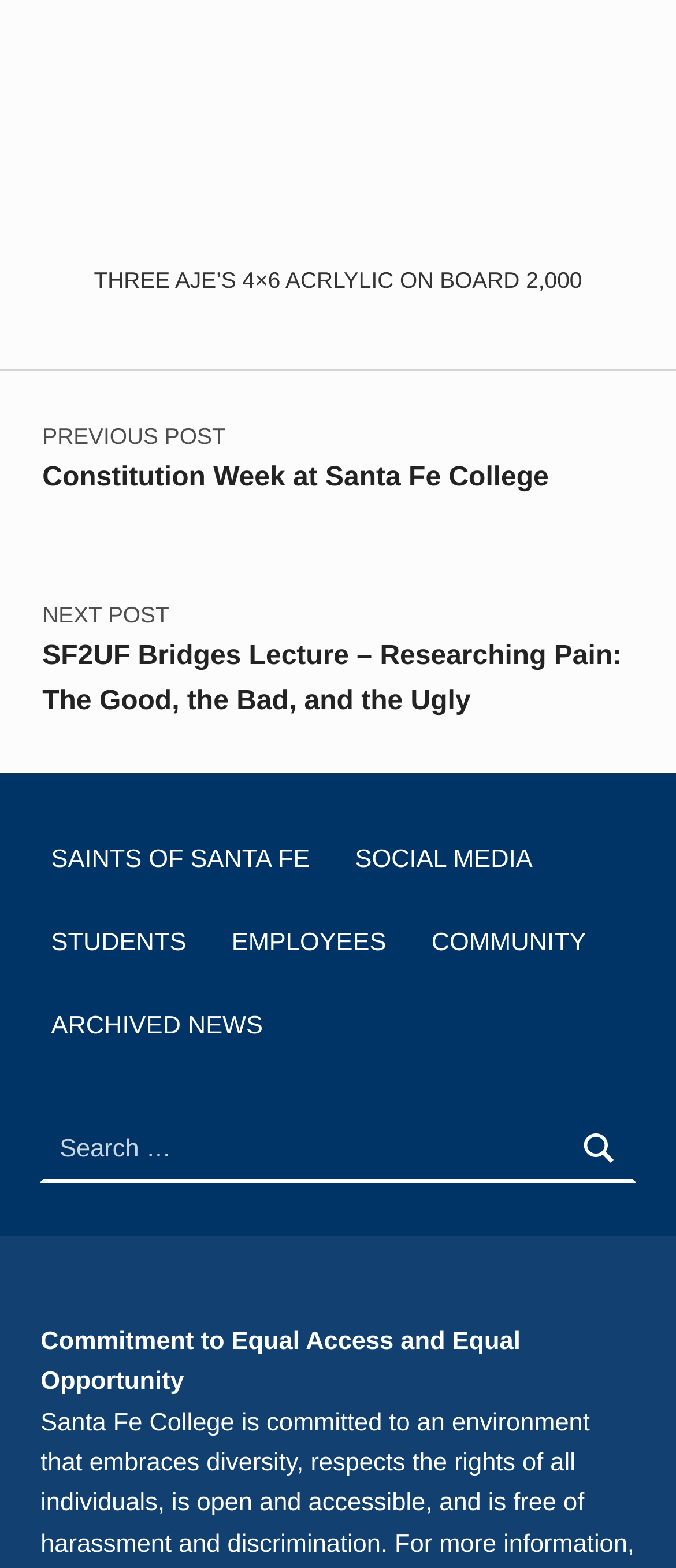How many links are there in the 'Footer Menu'?
By examining the image, provide a one-word or phrase answer.

5